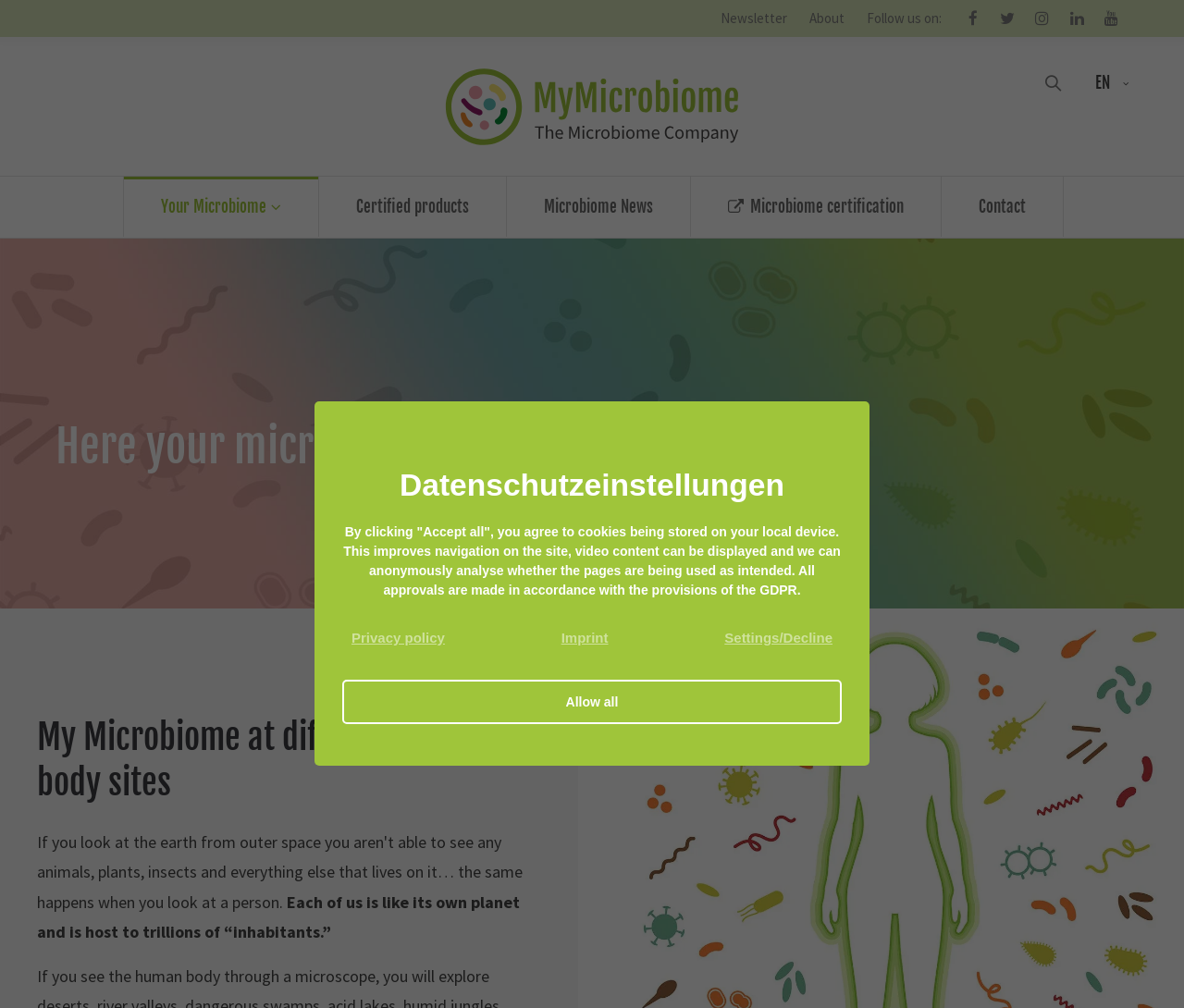Specify the bounding box coordinates of the element's area that should be clicked to execute the given instruction: "Follow us on Facebook". The coordinates should be four float numbers between 0 and 1, i.e., [left, top, right, bottom].

[0.807, 0.0, 0.837, 0.037]